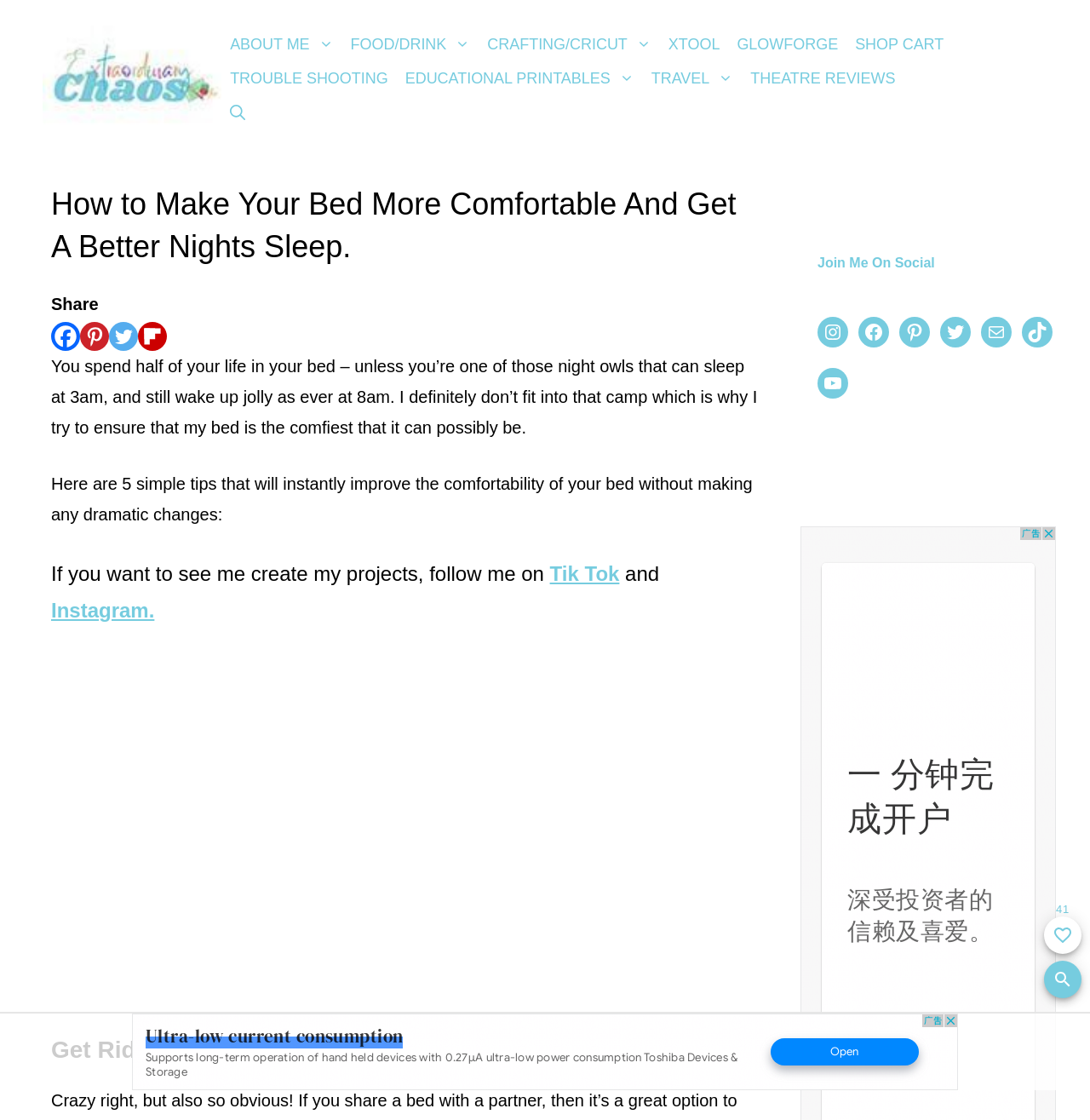Based on the provided description, "My Favorite Pages", find the bounding box of the corresponding UI element in the screenshot.

[0.87, 0.791, 0.996, 0.824]